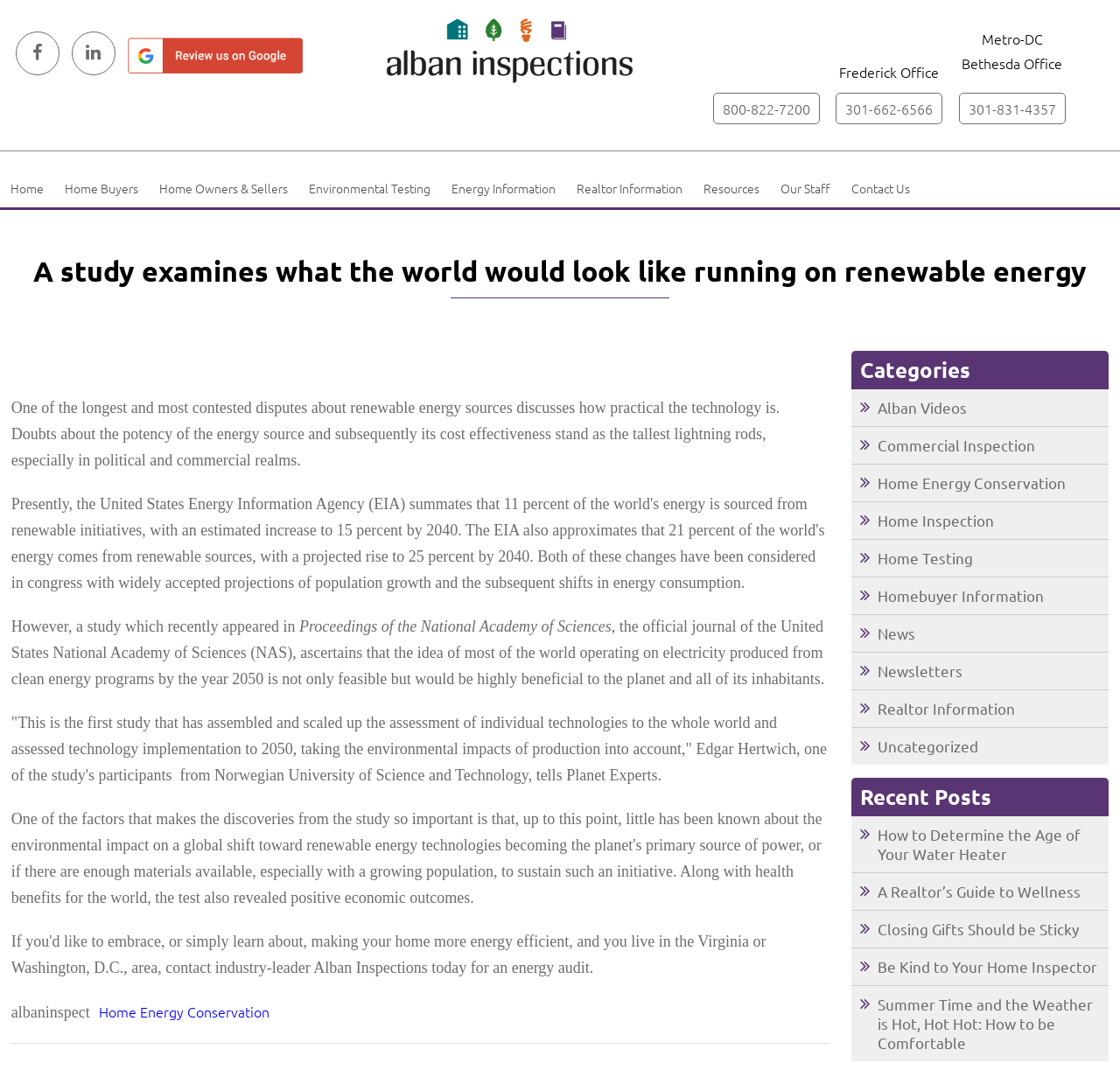Articulate a complete and detailed caption of the webpage elements.

This webpage is about a study that examines the possibility of the entire world running on renewable energy sources. At the top, there are several links and icons, including a logo and social media links. Below these, there is a heading that summarizes the study, followed by an article that discusses the feasibility and benefits of transitioning to renewable energy by 2050.

The article is divided into several paragraphs, with the first paragraph introducing the topic and subsequent paragraphs providing more details about the study and its findings. The text is accompanied by no images, but there are several links and buttons scattered throughout the page.

On the left side of the page, there is a navigation menu with links to various sections, including "Home", "Home Buyers", "Home Owners & Sellers", "Environmental Testing", "Energy Information", "Realtor Information", "Resources", "Our Staff", and "Contact Us".

At the bottom of the page, there is a footer section with links to the website's categories, including "Alban Videos", "Commercial Inspection", "Home Energy Conservation", and others. There is also a section titled "Recent Posts" that lists several article titles, including "How to Determine the Age of Your Water Heater" and "A Realtor’s Guide to Wellness".

On the right side of the page, there is a complementary section with two columns. The top column lists categories, and the bottom column lists recent posts.